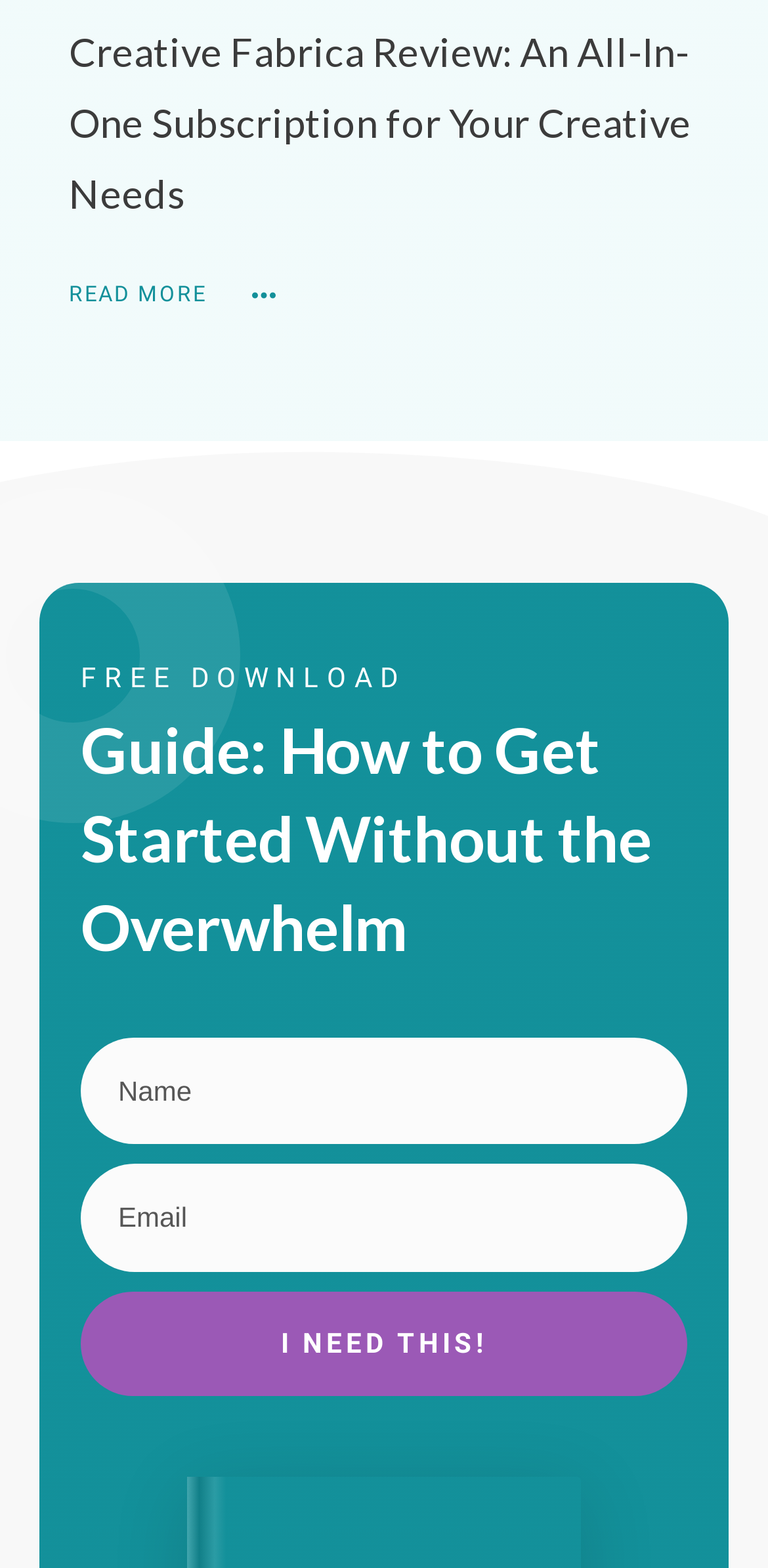Review the image closely and give a comprehensive answer to the question: How many images are there on the webpage?

There are two images on the webpage, one located at the top of the page and the other located within the 'READ MORE' link section, which are used to visually enhance the content.